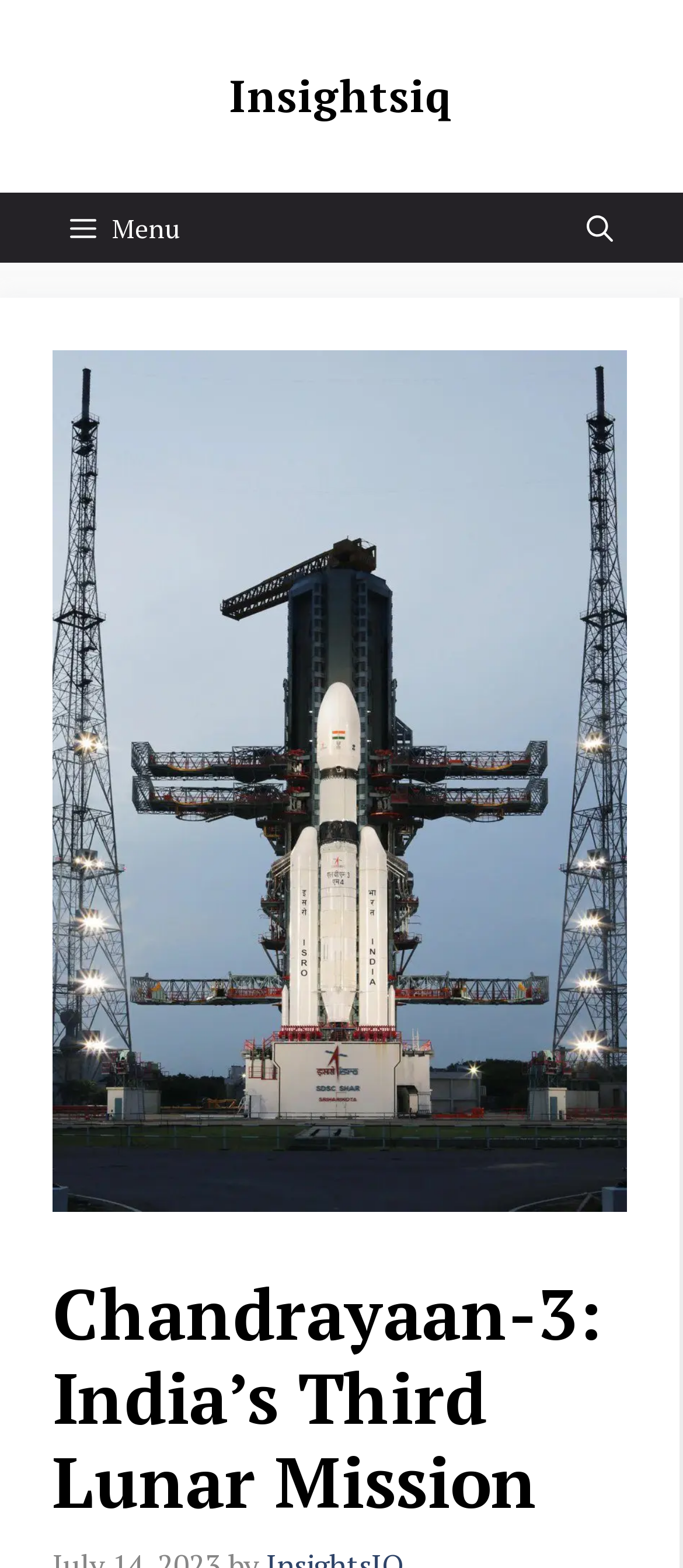What is the purpose of the 'Menu' button?
Look at the screenshot and provide an in-depth answer.

The 'Menu' button has a property 'expanded: False' and 'controls: primary-menu', which suggests that its purpose is to expand the primary menu on the webpage.